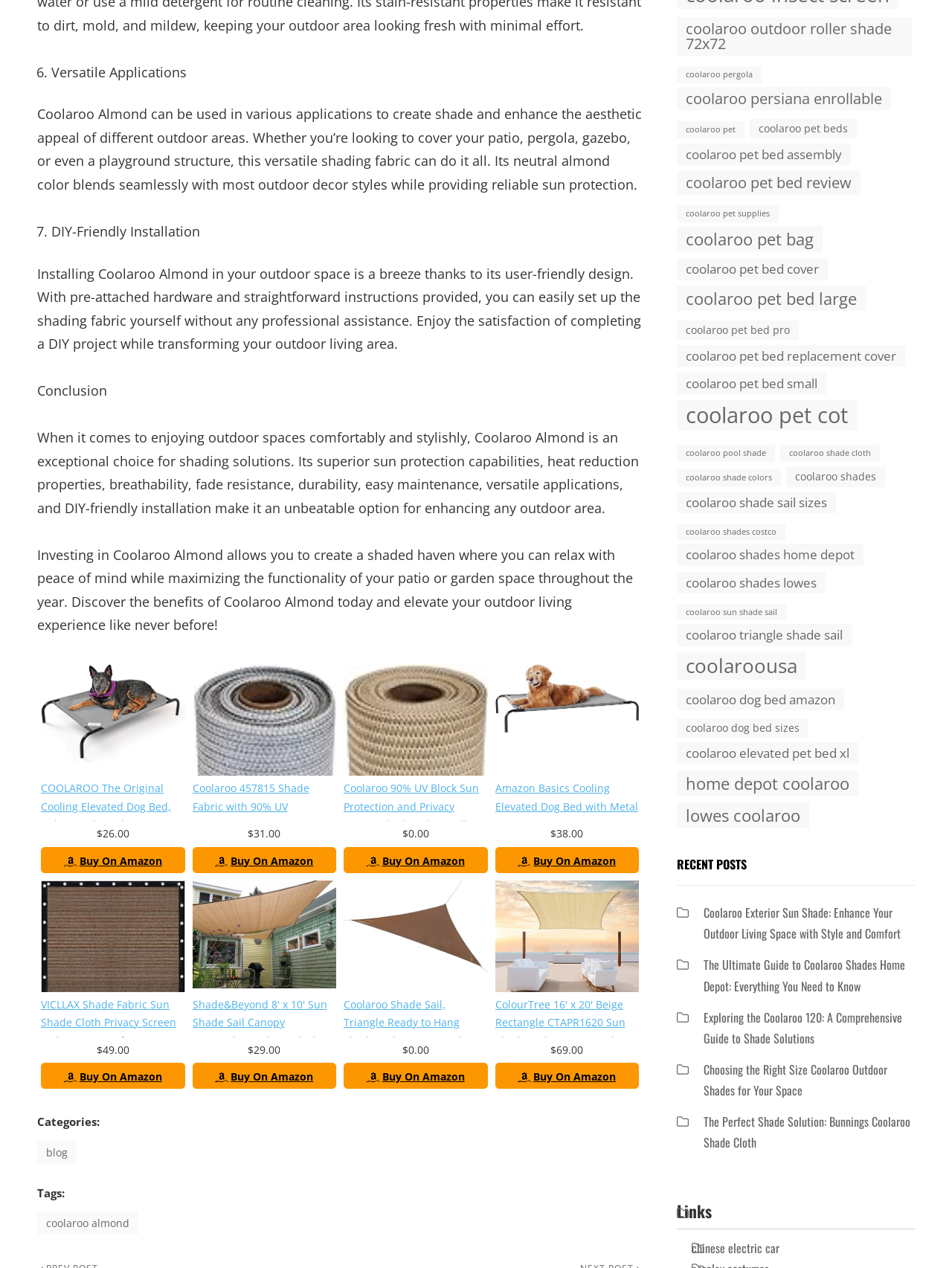Specify the bounding box coordinates of the area to click in order to follow the given instruction: "Learn about Coolaroo shade sail sizes."

[0.711, 0.388, 0.878, 0.405]